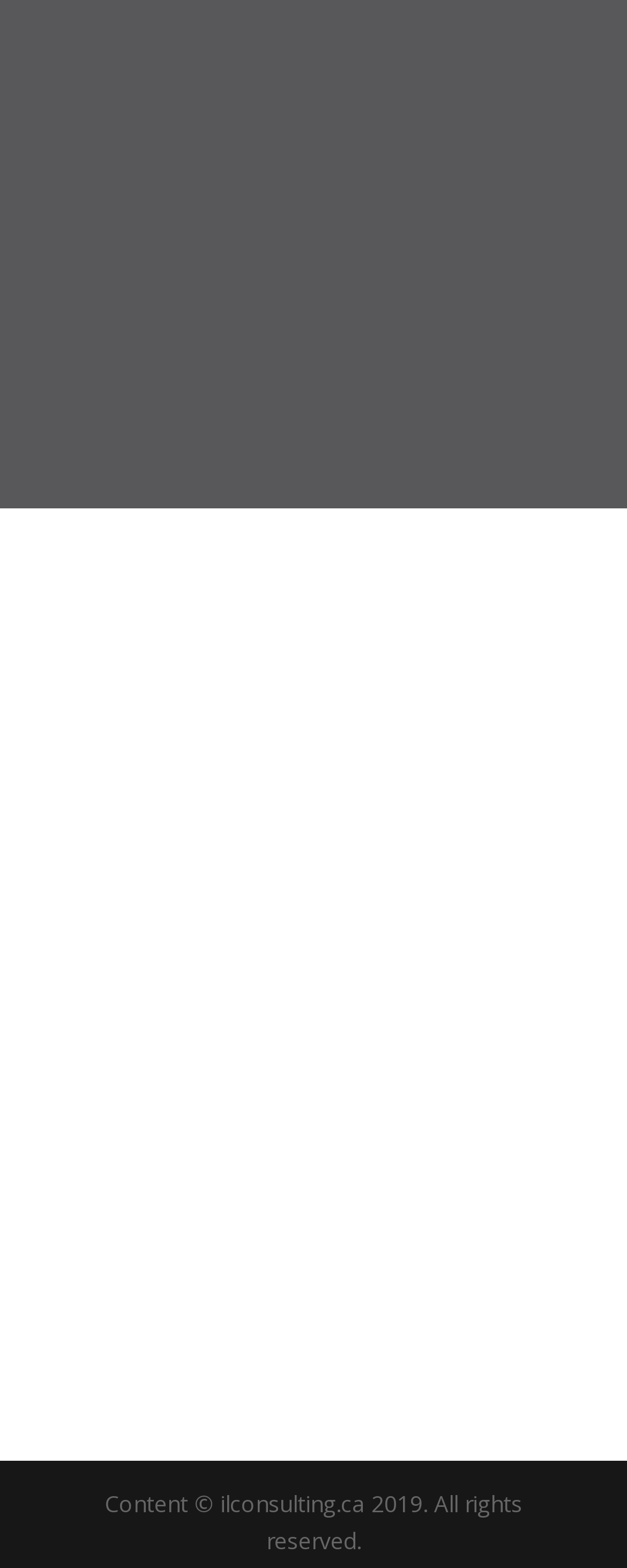What is the purpose of the 'Get In Touch' section?
Refer to the screenshot and respond with a concise word or phrase.

To provide contact information